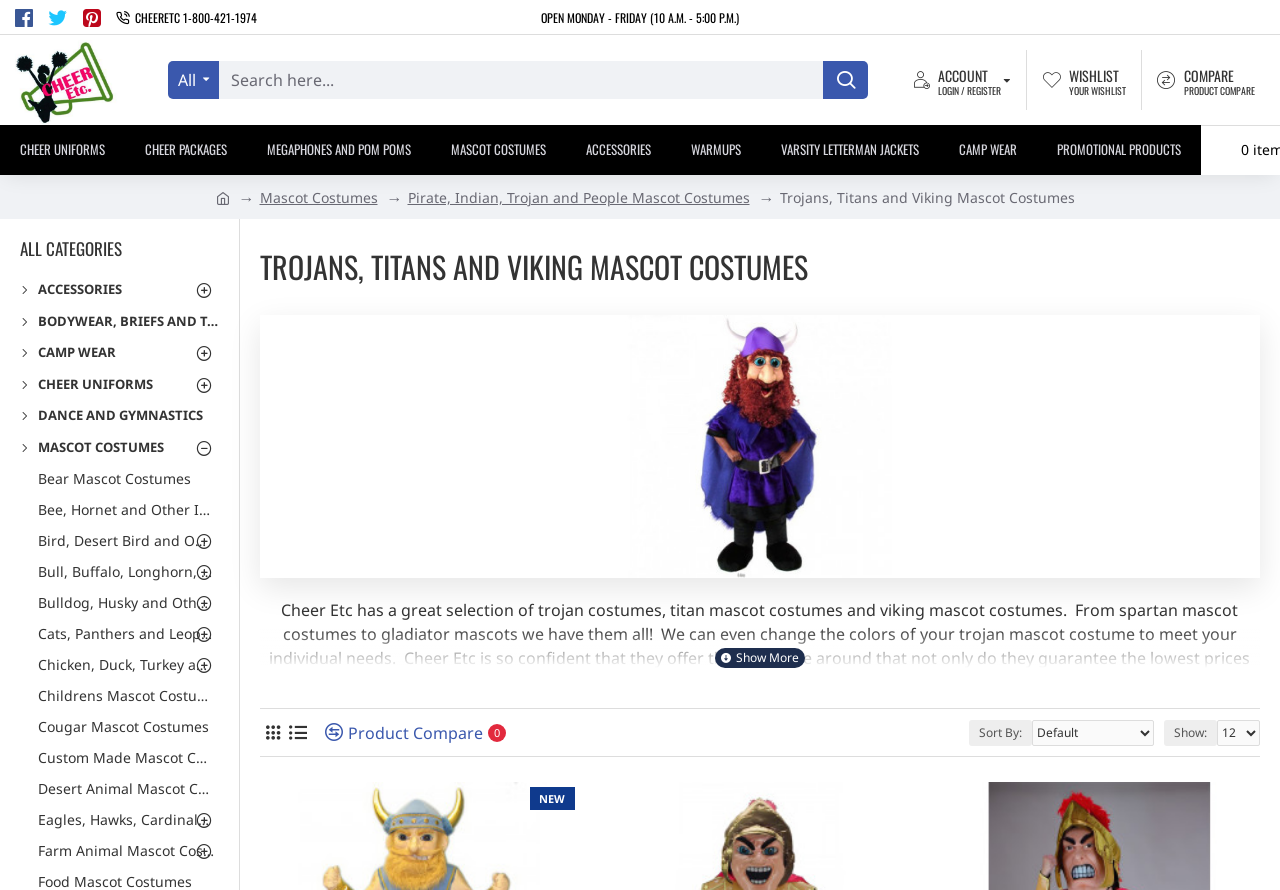Please find the bounding box coordinates of the element that must be clicked to perform the given instruction: "Search for mascot costumes". The coordinates should be four float numbers from 0 to 1, i.e., [left, top, right, bottom].

[0.171, 0.069, 0.643, 0.111]